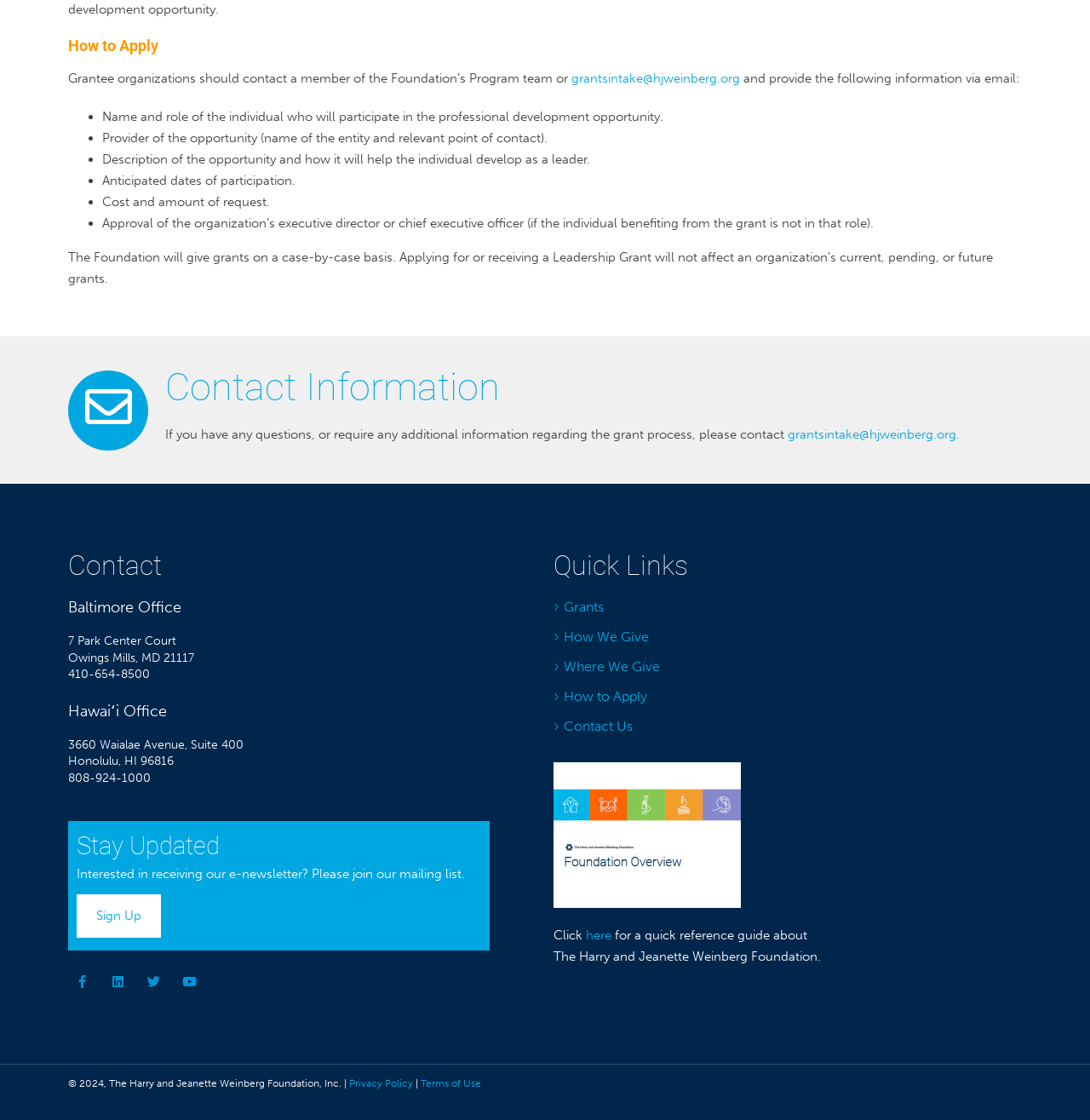Find the bounding box coordinates of the clickable region needed to perform the following instruction: "Click 'grantsintake@hjweinberg.org' to contact the Foundation’s Program team". The coordinates should be provided as four float numbers between 0 and 1, i.e., [left, top, right, bottom].

[0.524, 0.063, 0.682, 0.077]